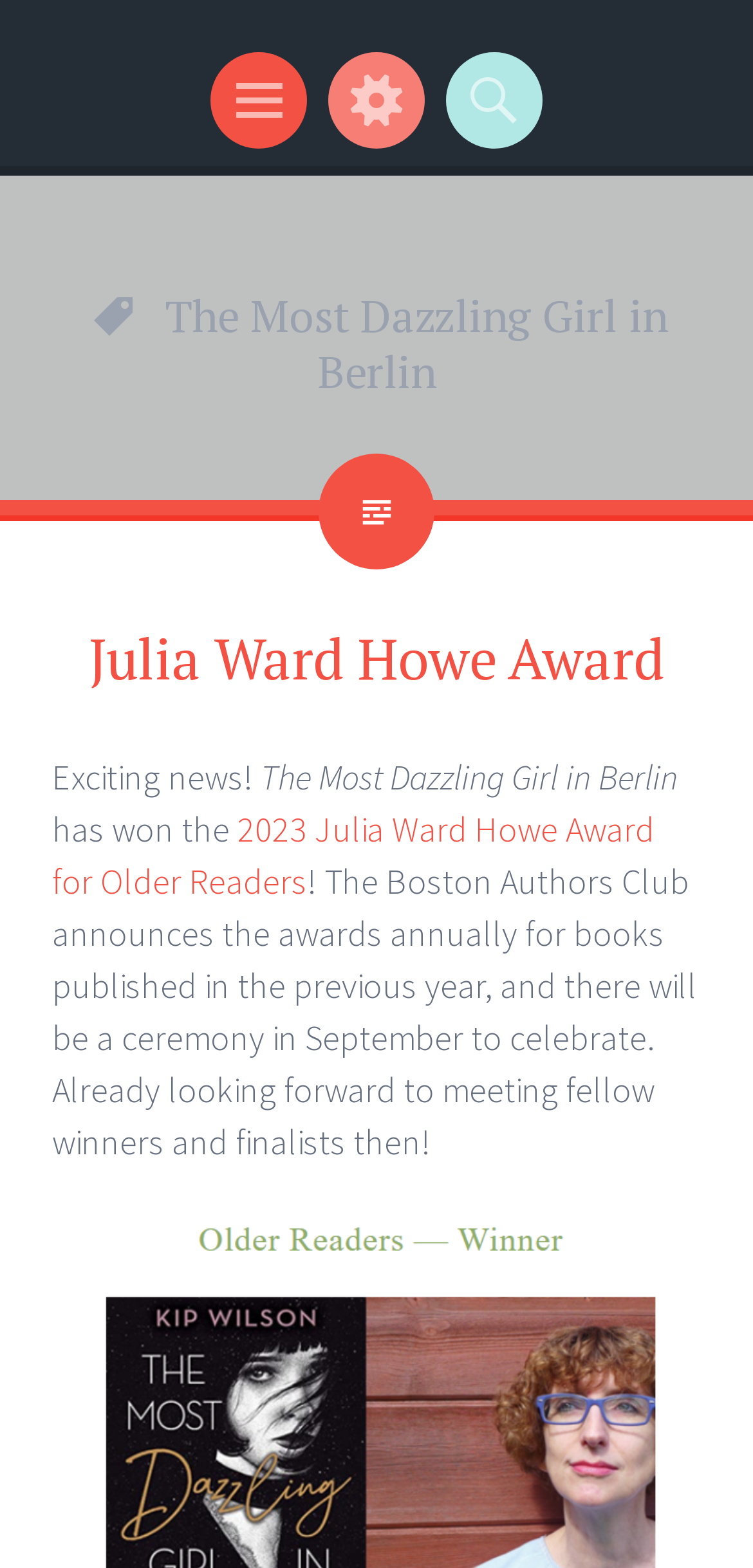Please answer the following question using a single word or phrase: 
What is the name of the book mentioned on the webpage?

The Most Dazzling Girl in Berlin